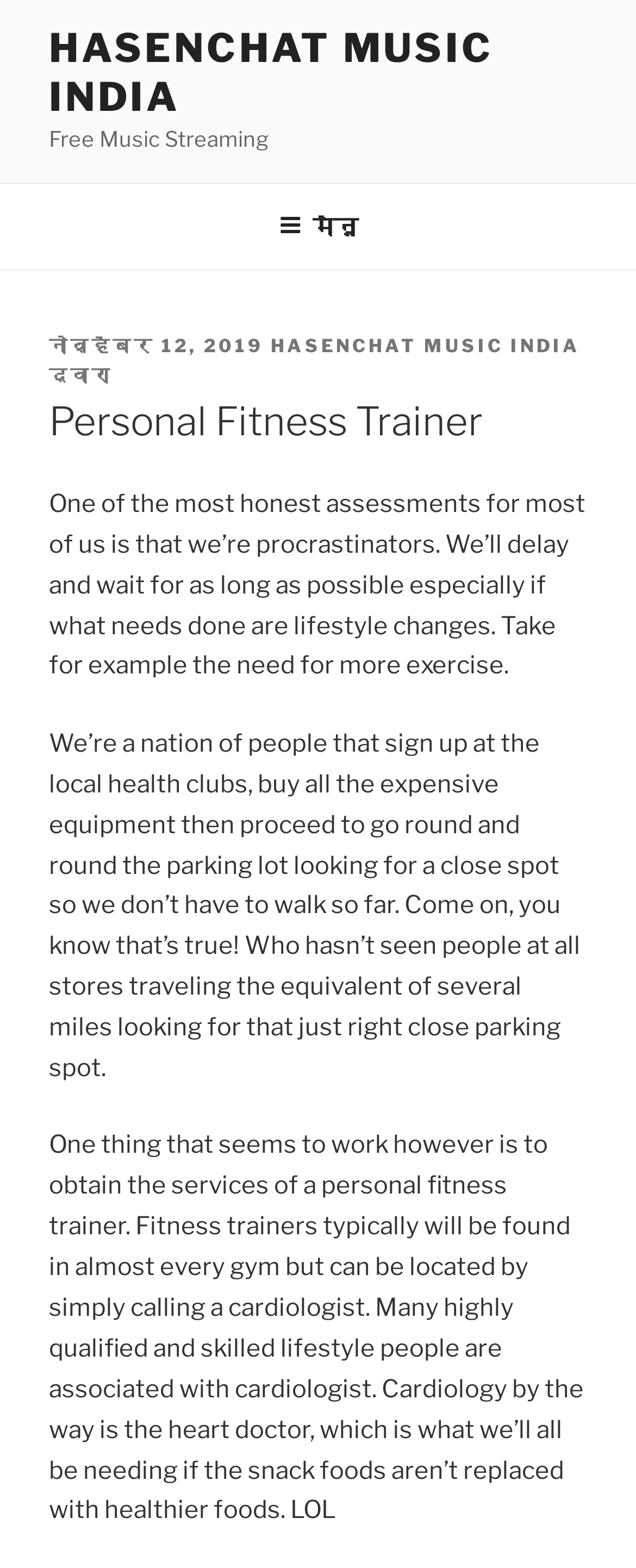What is the topic of the article?
Refer to the image and provide a concise answer in one word or phrase.

Personal Fitness Trainer